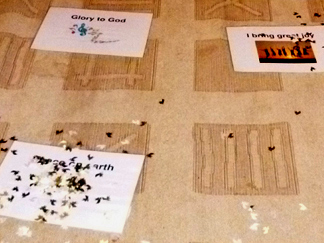Illustrate the image with a detailed caption.

The image depicts a tabletop display featuring three printed cards arranged with scattered confetti around them. Each card conveys a message central to a themed activity. The left card reads "Glory to God," adorned with decorative elements. The center card states "Peace on earth," and the right card bears the phrase "I bring great joy," accompanied by a stylized graphic. This setup reflects a creative and engaging approach to storytelling, as children participate in an interactive program that emphasizes important themes of hope and goodwill. The confetti scattered around the cards enhances the festive atmosphere, suggesting a celebration of the messages highlighted on the cards, likely linked to activities related to charitable support and community engagement.